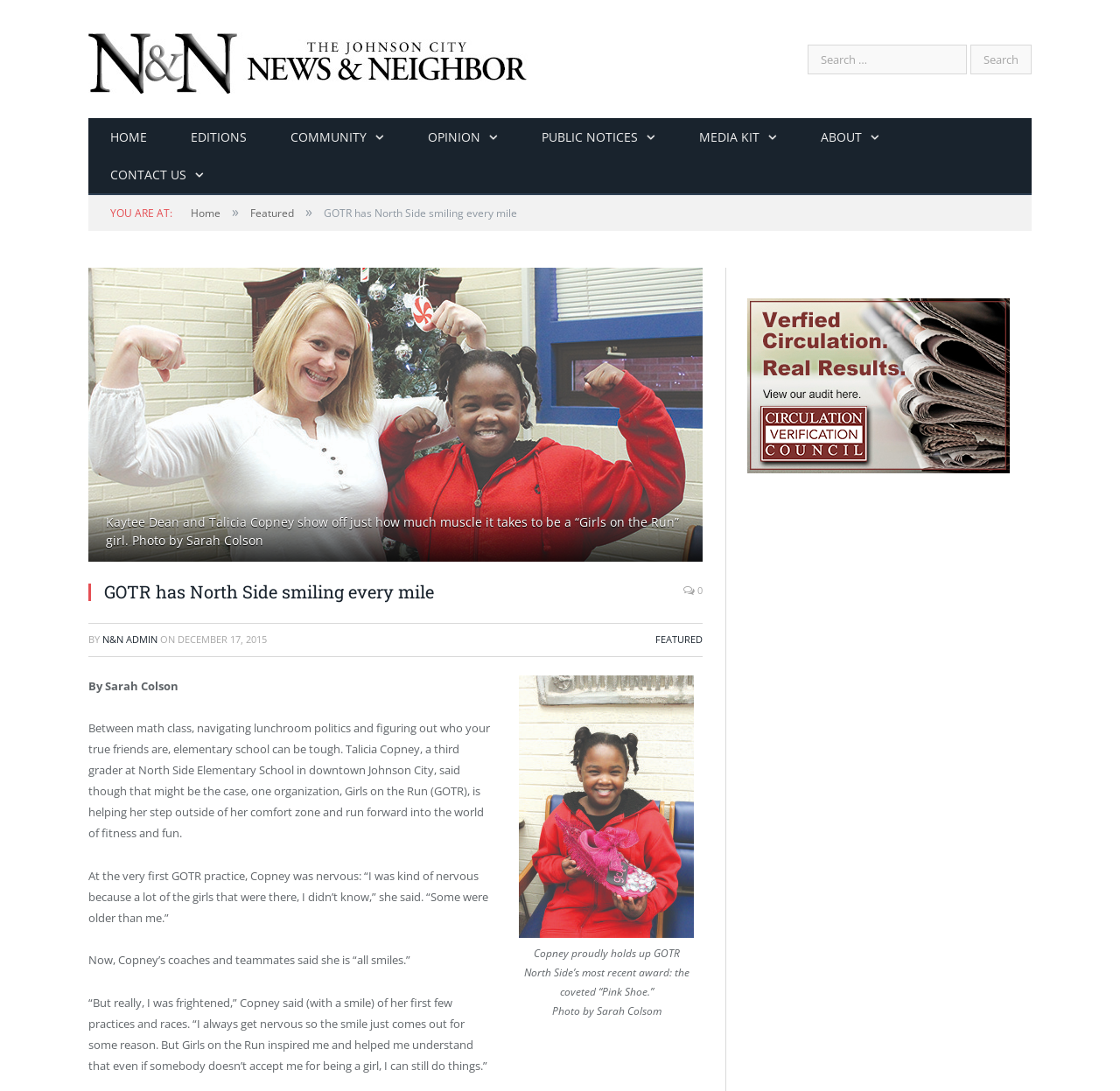What is the name of the elementary school mentioned in the article?
Kindly answer the question with as much detail as you can.

The article mentions that Talicia Copney, a third grader, attends North Side Elementary School in downtown Johnson City. This information is provided in the context of discussing her experience with Girls on the Run.